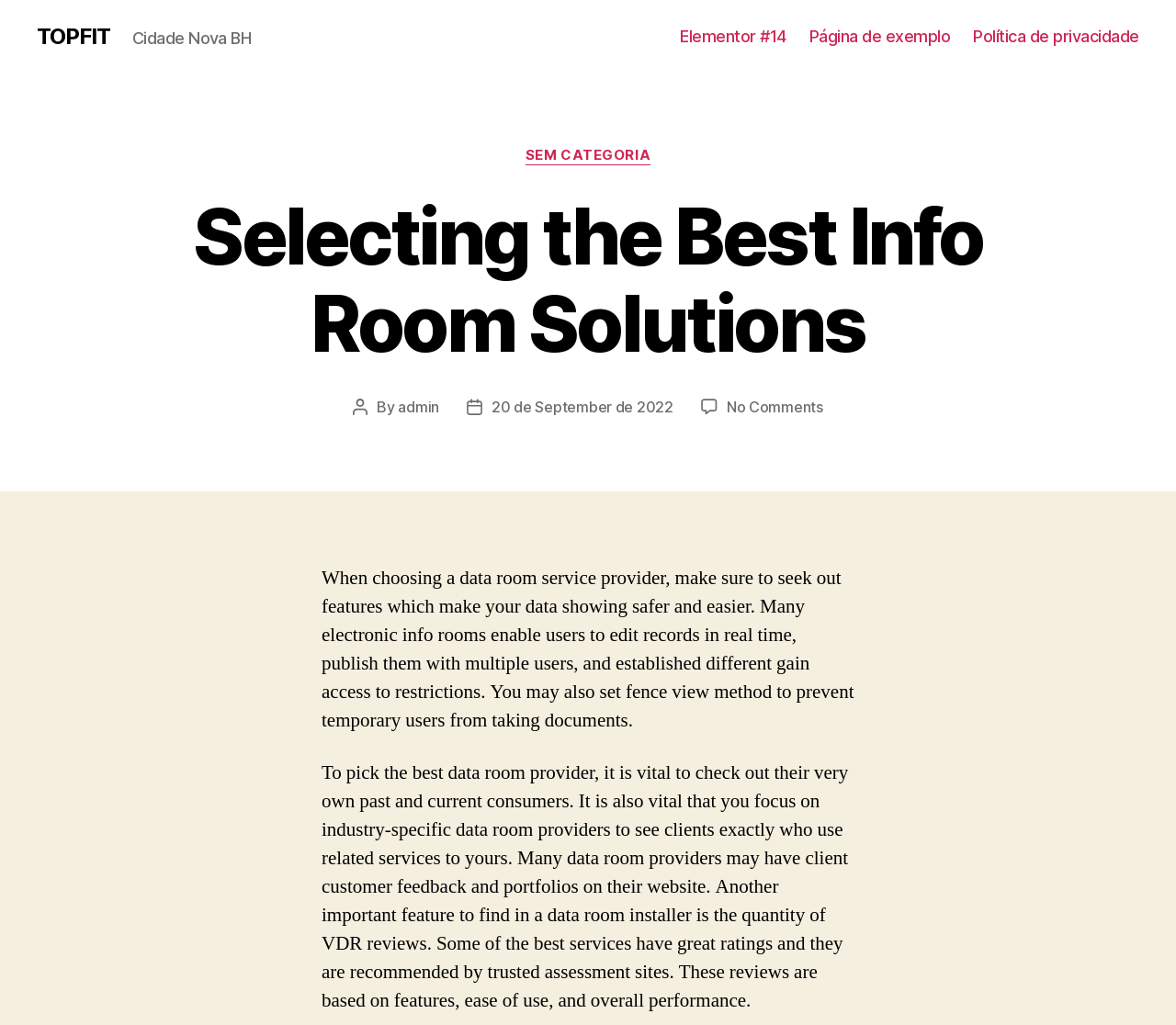Identify the bounding box coordinates of the clickable region necessary to fulfill the following instruction: "Read post by admin". The bounding box coordinates should be four float numbers between 0 and 1, i.e., [left, top, right, bottom].

[0.339, 0.388, 0.373, 0.406]